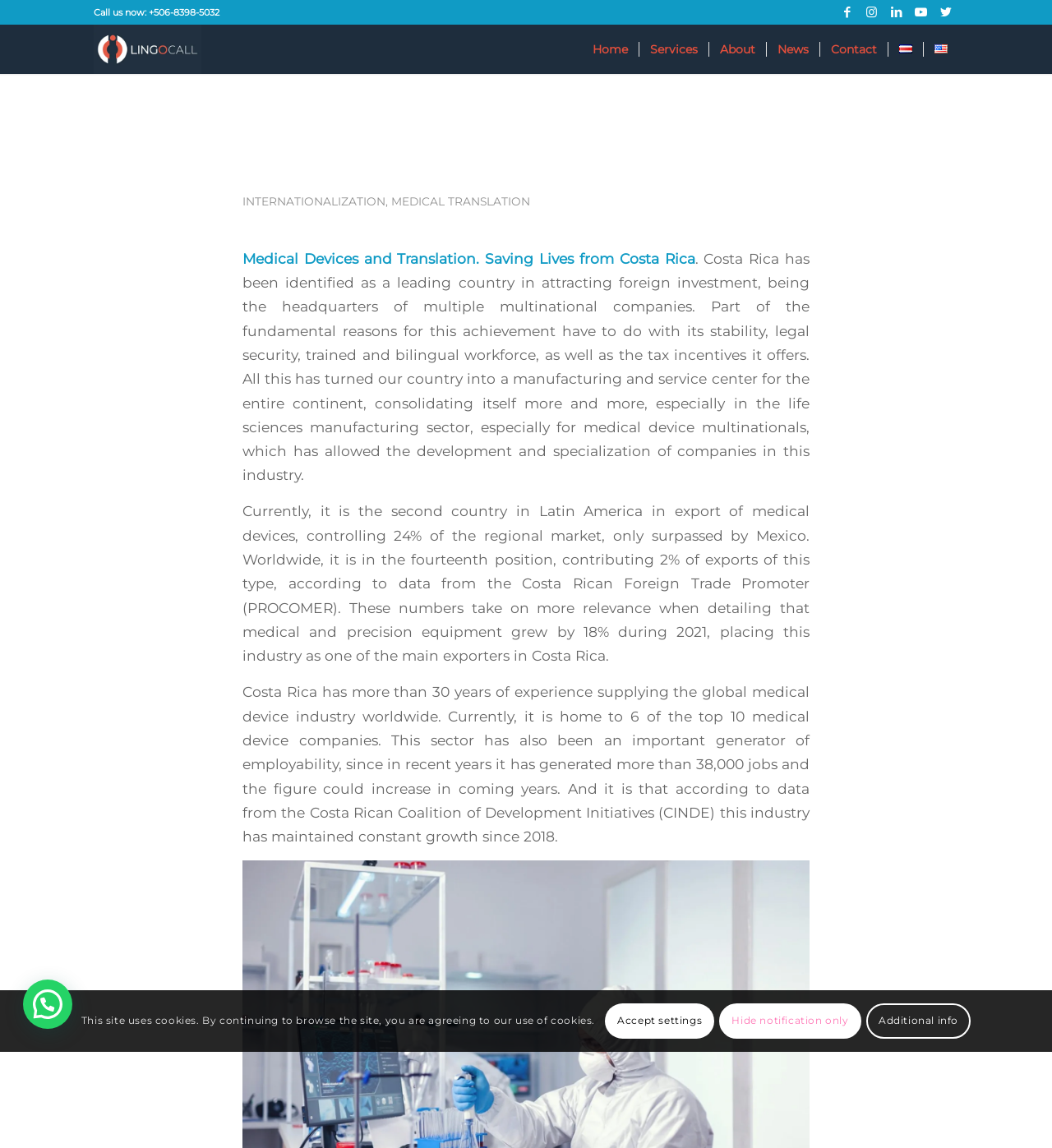Locate the bounding box coordinates of the clickable region to complete the following instruction: "Read about Medical Devices and Translation."

[0.23, 0.1, 0.77, 0.204]